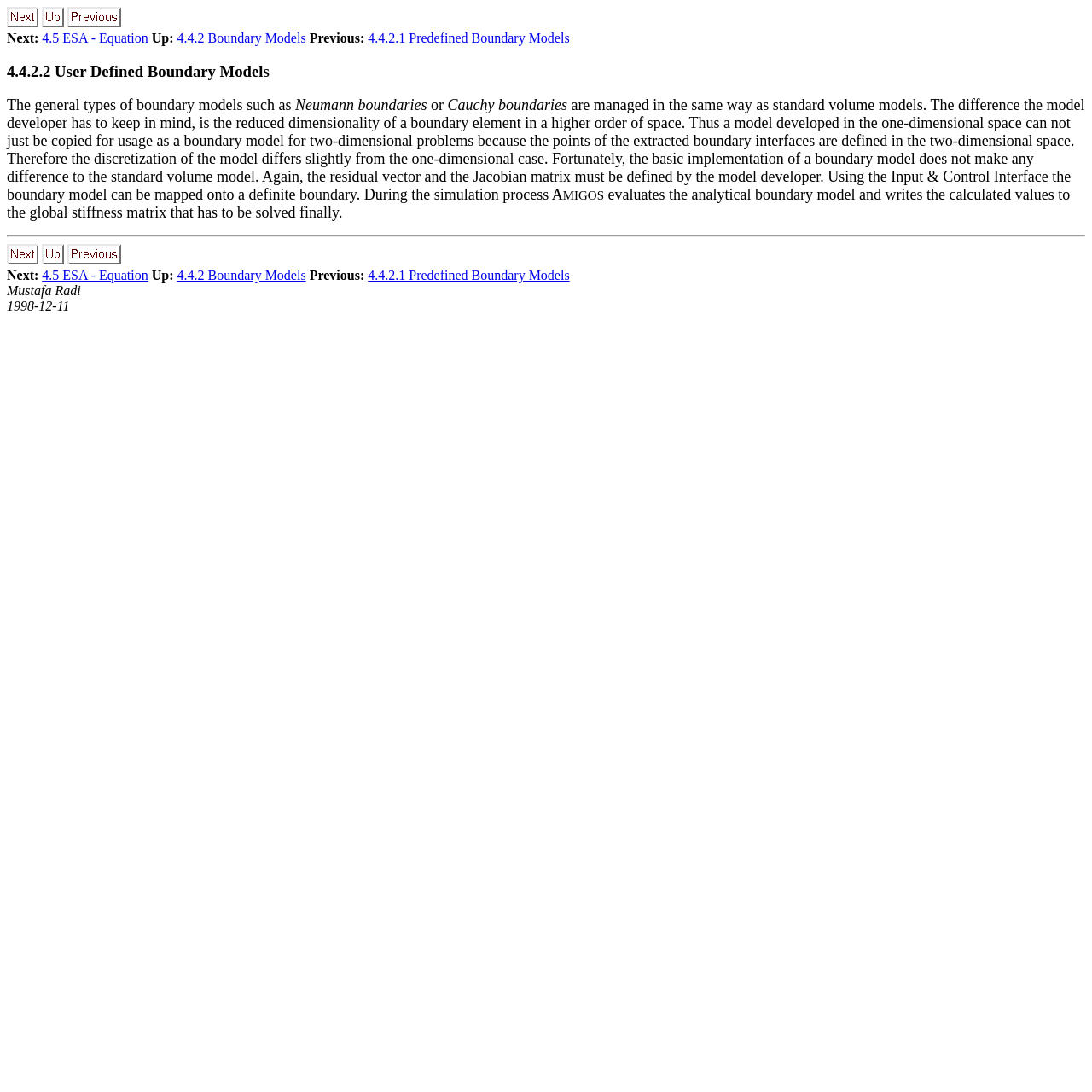Indicate the bounding box coordinates of the element that must be clicked to execute the instruction: "view 4.5 ESA - Equation". The coordinates should be given as four float numbers between 0 and 1, i.e., [left, top, right, bottom].

[0.039, 0.028, 0.136, 0.041]